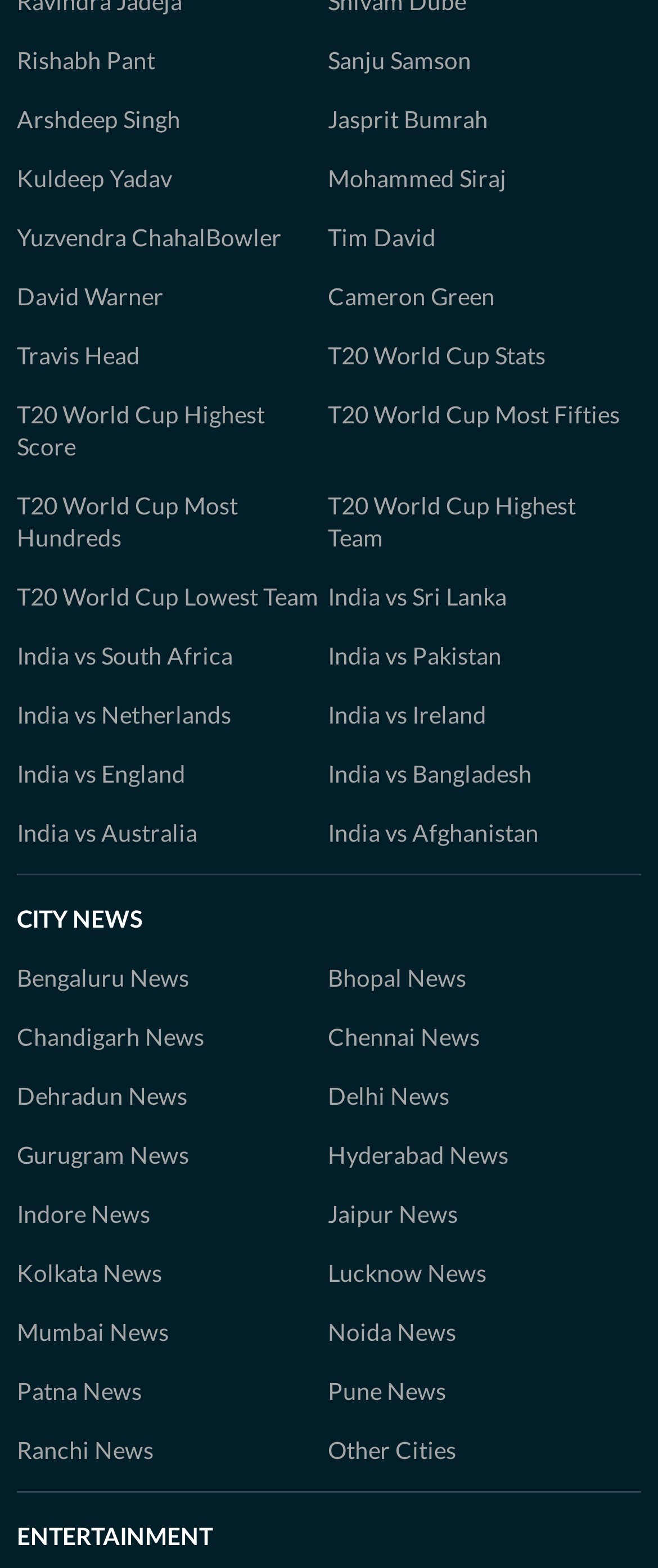Please answer the following question as detailed as possible based on the image: 
What is the name of the city news section?

The link with the text 'CITY NEWS' appears to be a section header, suggesting that it is the name of the city news section.